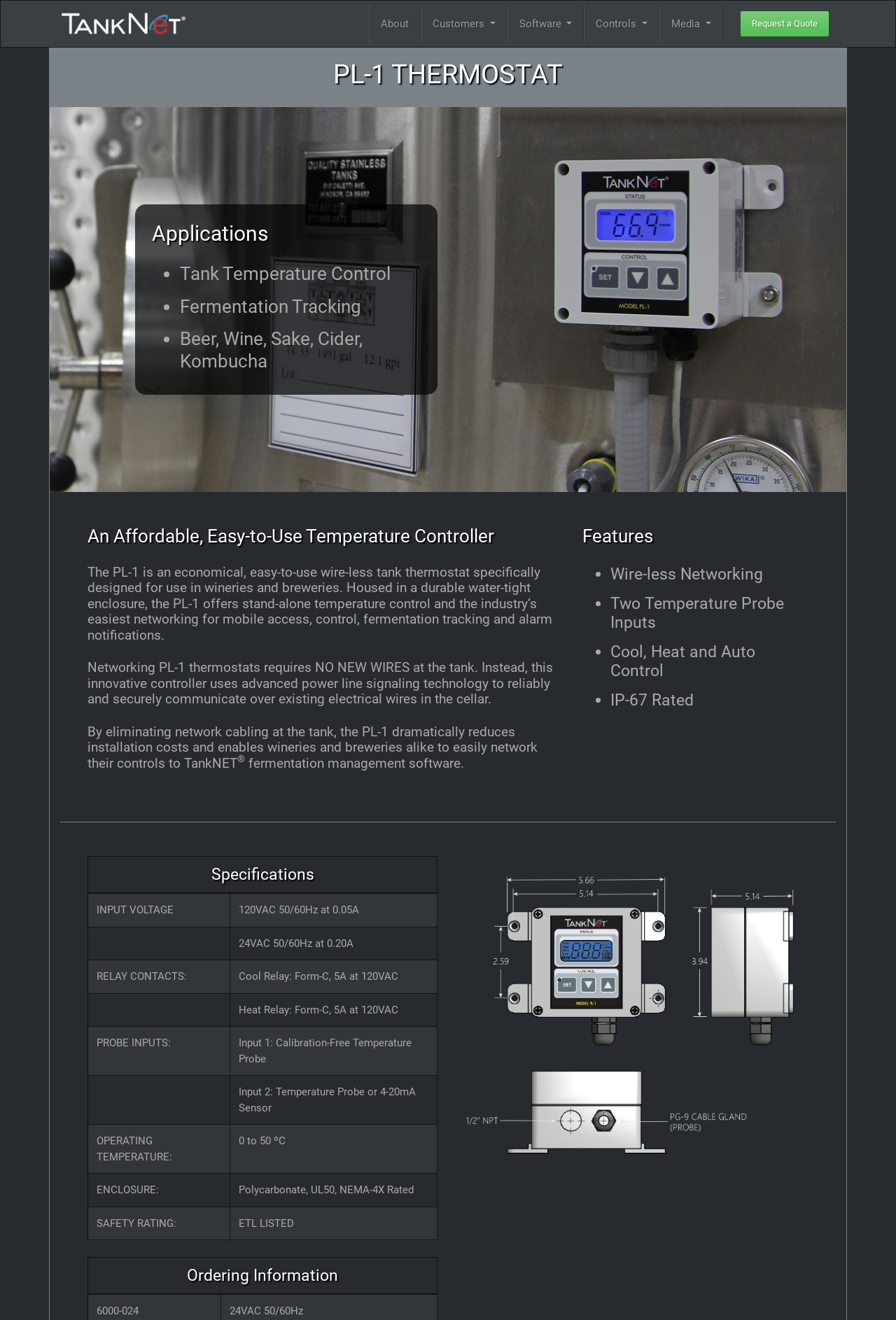Can you specify the bounding box coordinates of the area that needs to be clicked to fulfill the following instruction: "Explore the specifications of the PL-1 thermostat"?

[0.098, 0.648, 0.488, 0.94]